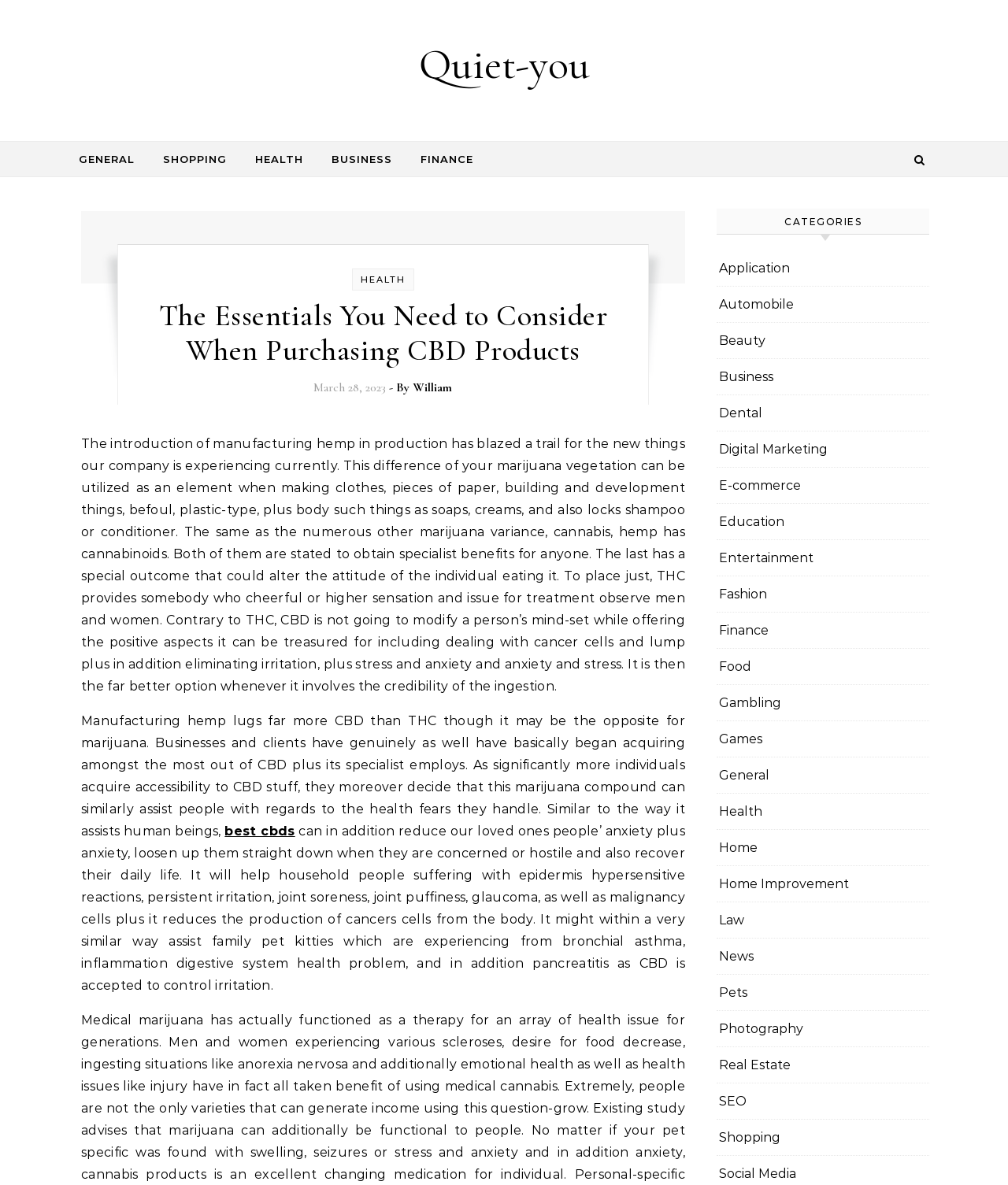Please determine the bounding box coordinates, formatted as (top-left x, top-left y, bottom-right x, bottom-right y), with all values as floating point numbers between 0 and 1. Identify the bounding box of the region described as: best cbds

[0.223, 0.695, 0.293, 0.708]